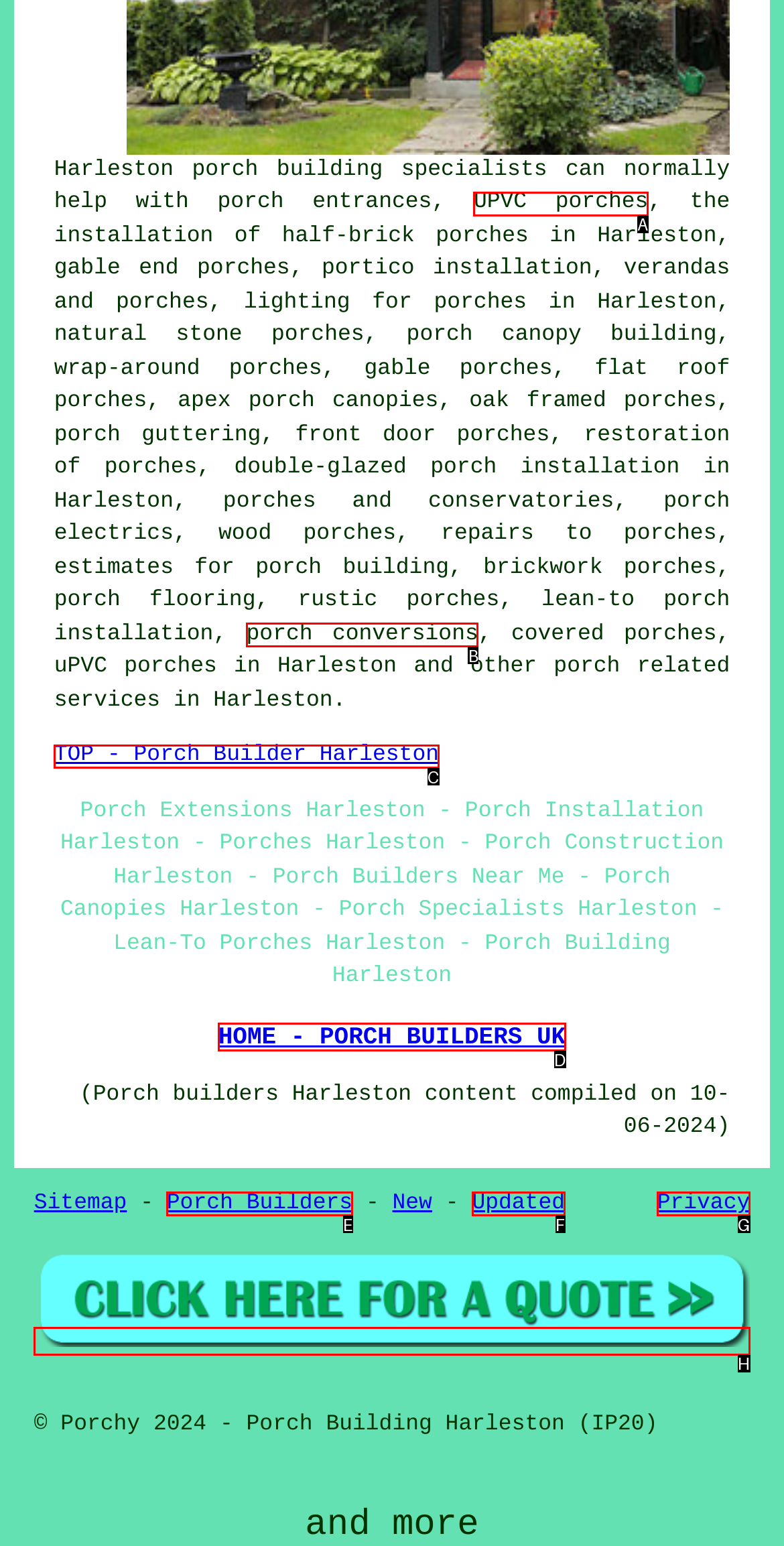Decide which letter you need to select to fulfill the task: go to TOP - Porch Builder Harleston
Answer with the letter that matches the correct option directly.

C